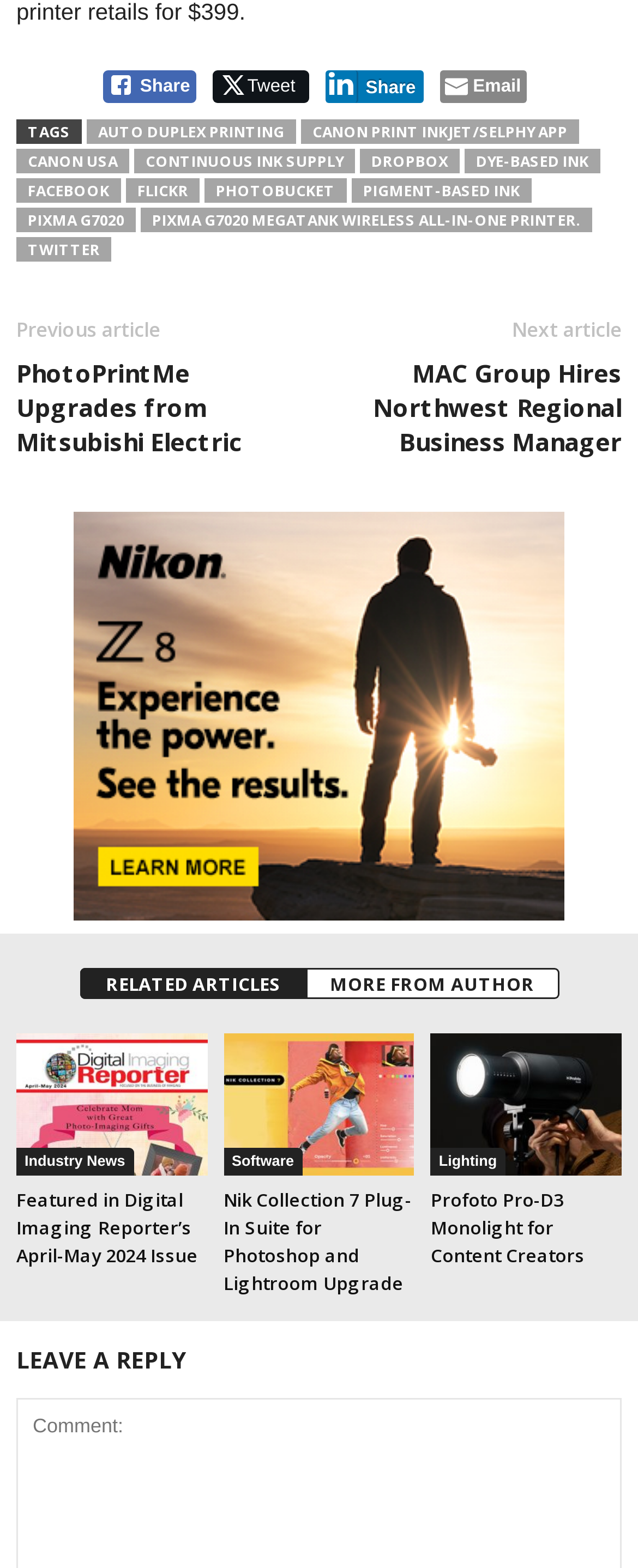Determine the bounding box coordinates for the region that must be clicked to execute the following instruction: "Visit Canon USA".

[0.026, 0.095, 0.203, 0.11]